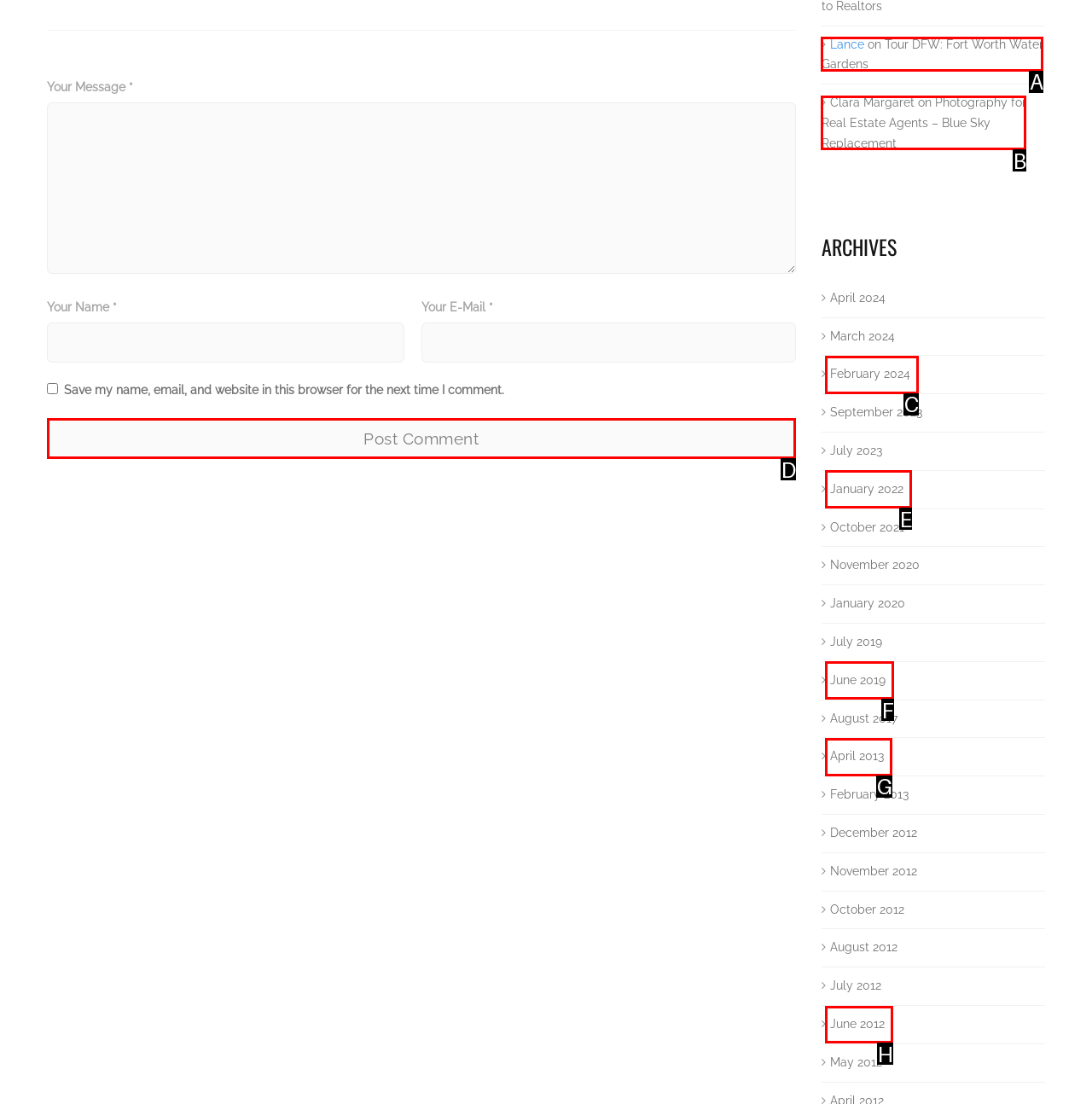With the description: name="submit" value="Post Comment", find the option that corresponds most closely and answer with its letter directly.

D